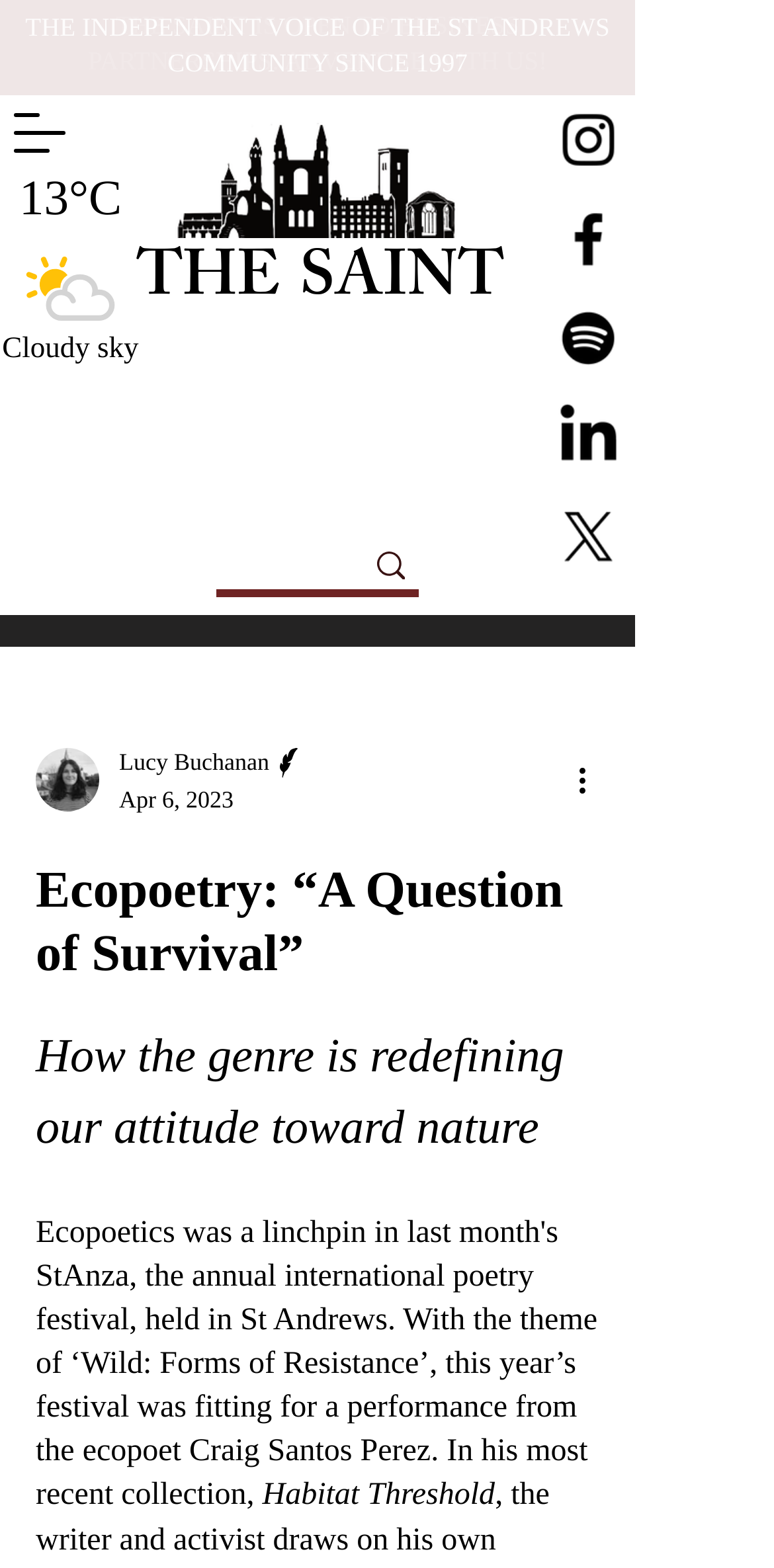What is the name of the writer of the article?
Provide an in-depth answer to the question, covering all aspects.

The answer can be found by looking at the link 'Lucy Buchanan Writer' and its surrounding context, which provides information about the author of the article.